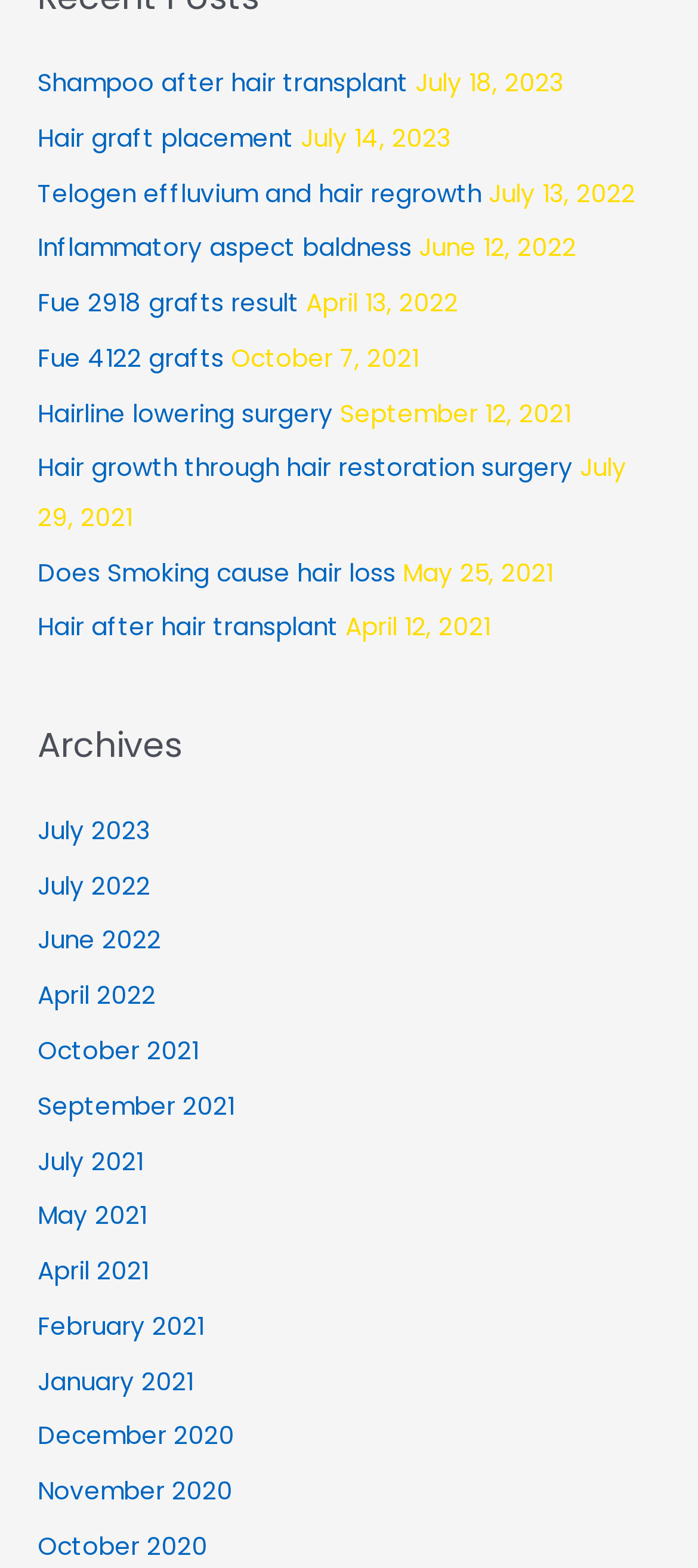Identify the bounding box coordinates of the clickable region required to complete the instruction: "Explore hair growth through hair restoration surgery". The coordinates should be given as four float numbers within the range of 0 and 1, i.e., [left, top, right, bottom].

[0.054, 0.288, 0.821, 0.31]